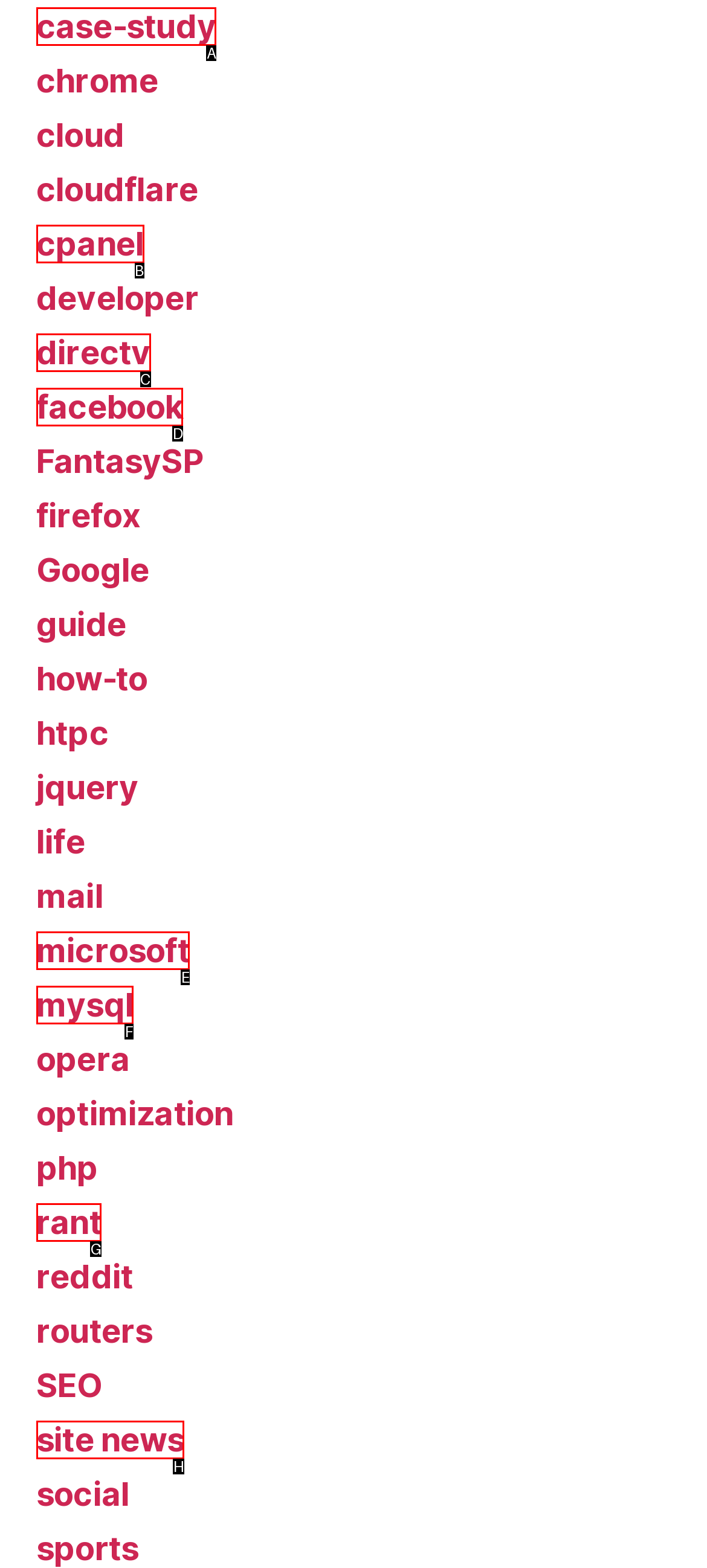Pick the HTML element that corresponds to the description: site news
Answer with the letter of the correct option from the given choices directly.

H